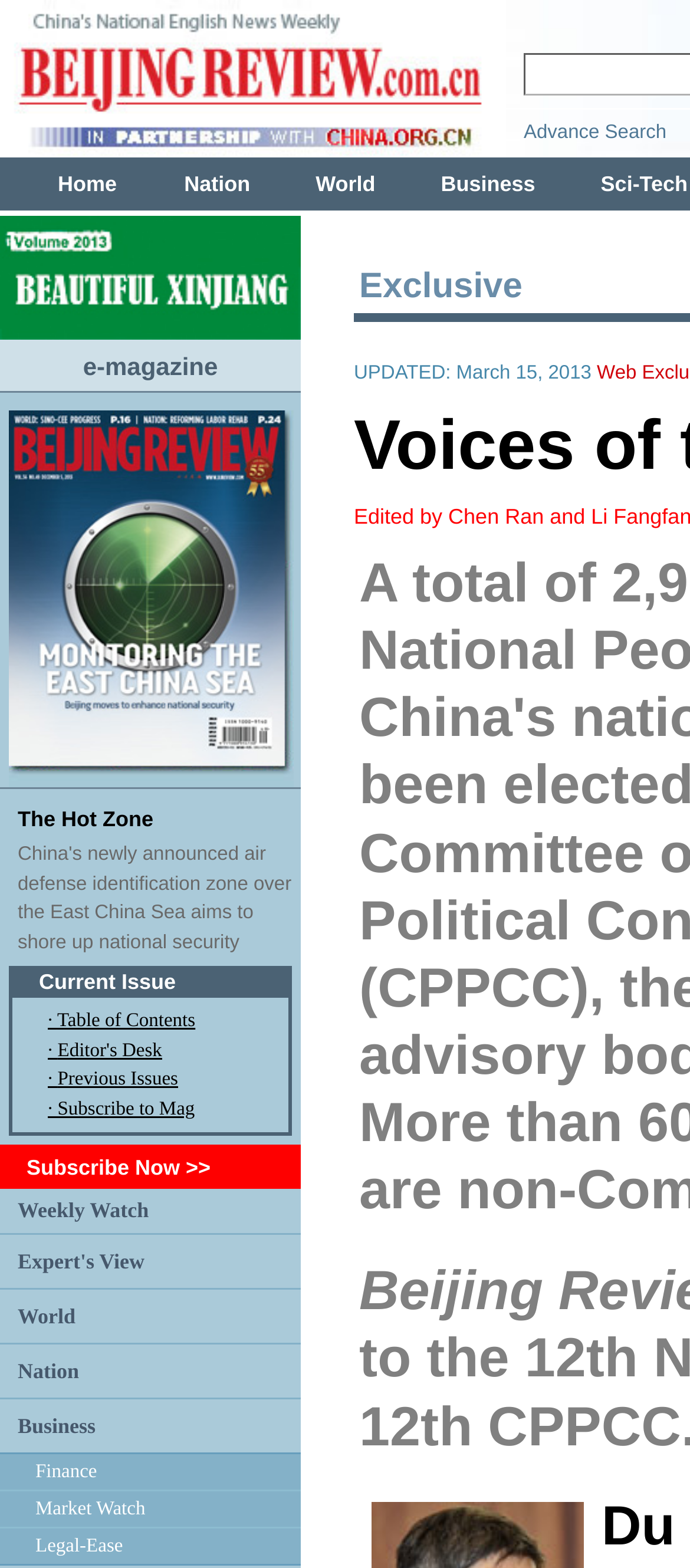Identify the bounding box coordinates of the element that should be clicked to fulfill this task: "read the article The Hot Zone". The coordinates should be provided as four float numbers between 0 and 1, i.e., [left, top, right, bottom].

[0.026, 0.514, 0.222, 0.53]